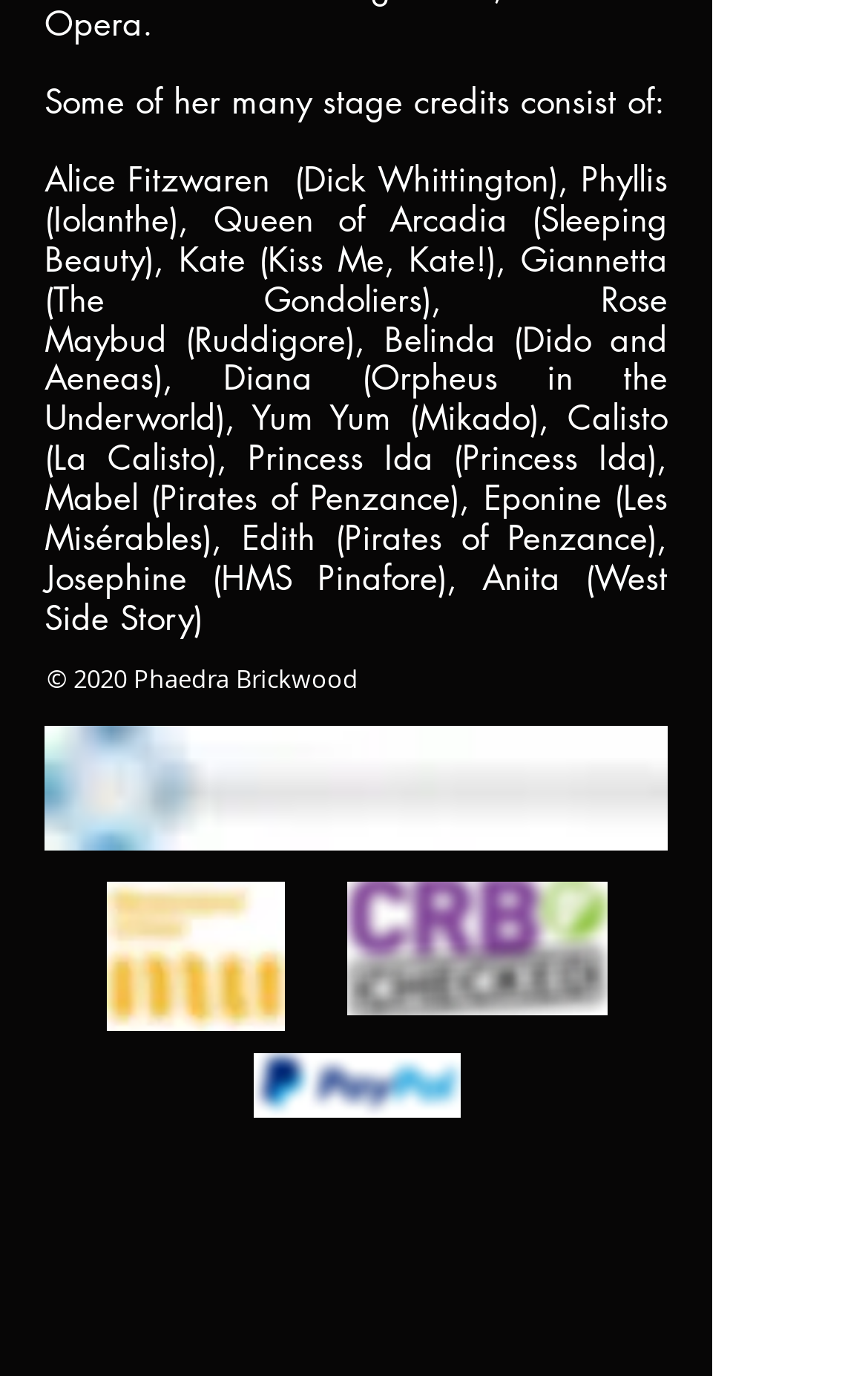What is the copyright year?
From the image, provide a succinct answer in one word or a short phrase.

2020